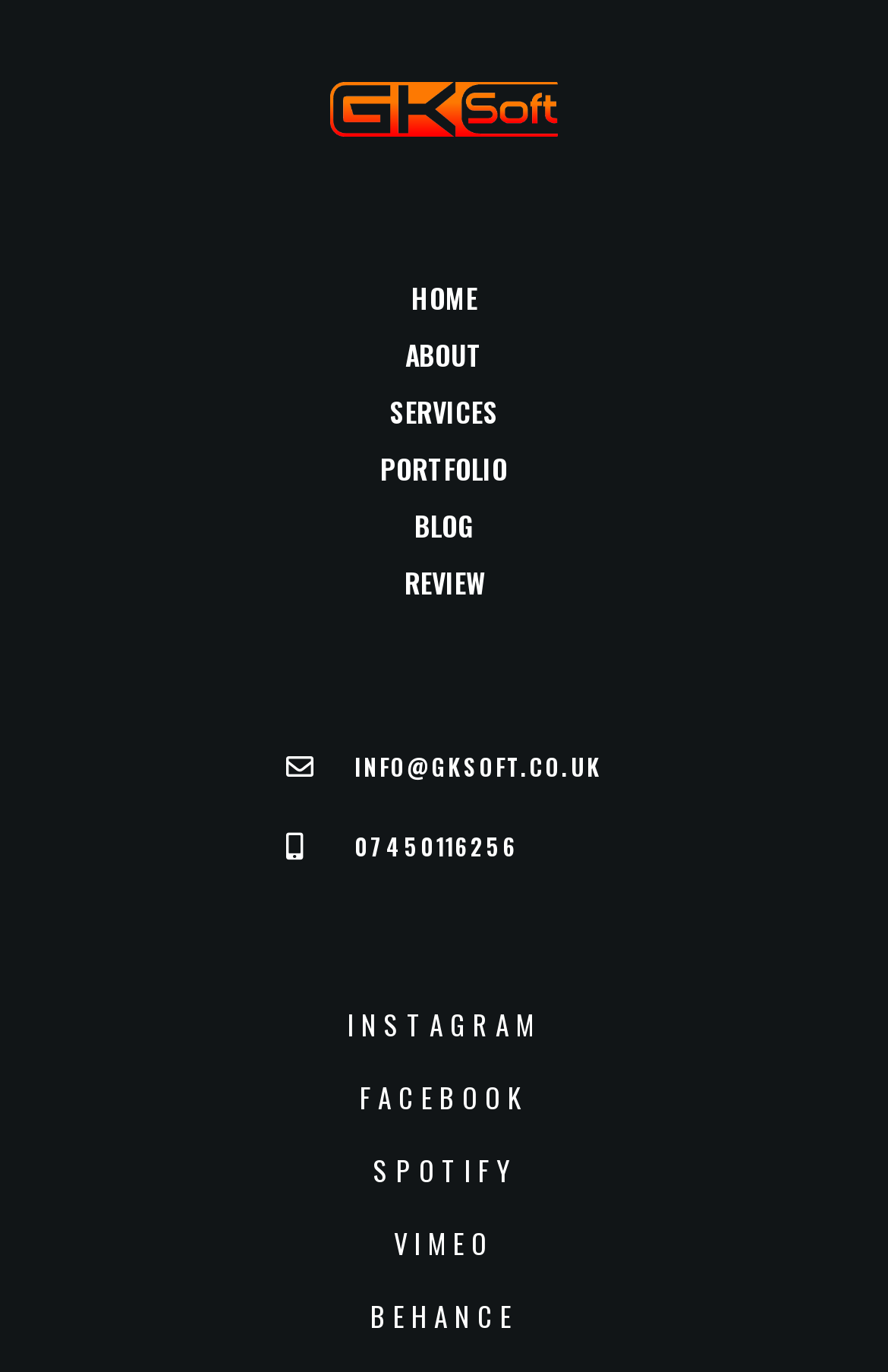Please analyze the image and provide a thorough answer to the question:
How many social media links are present?

There are four social media links present at the bottom of the webpage, which are Instagram, Facebook, Spotify, and Vimeo, each with a unique bounding box coordinate.